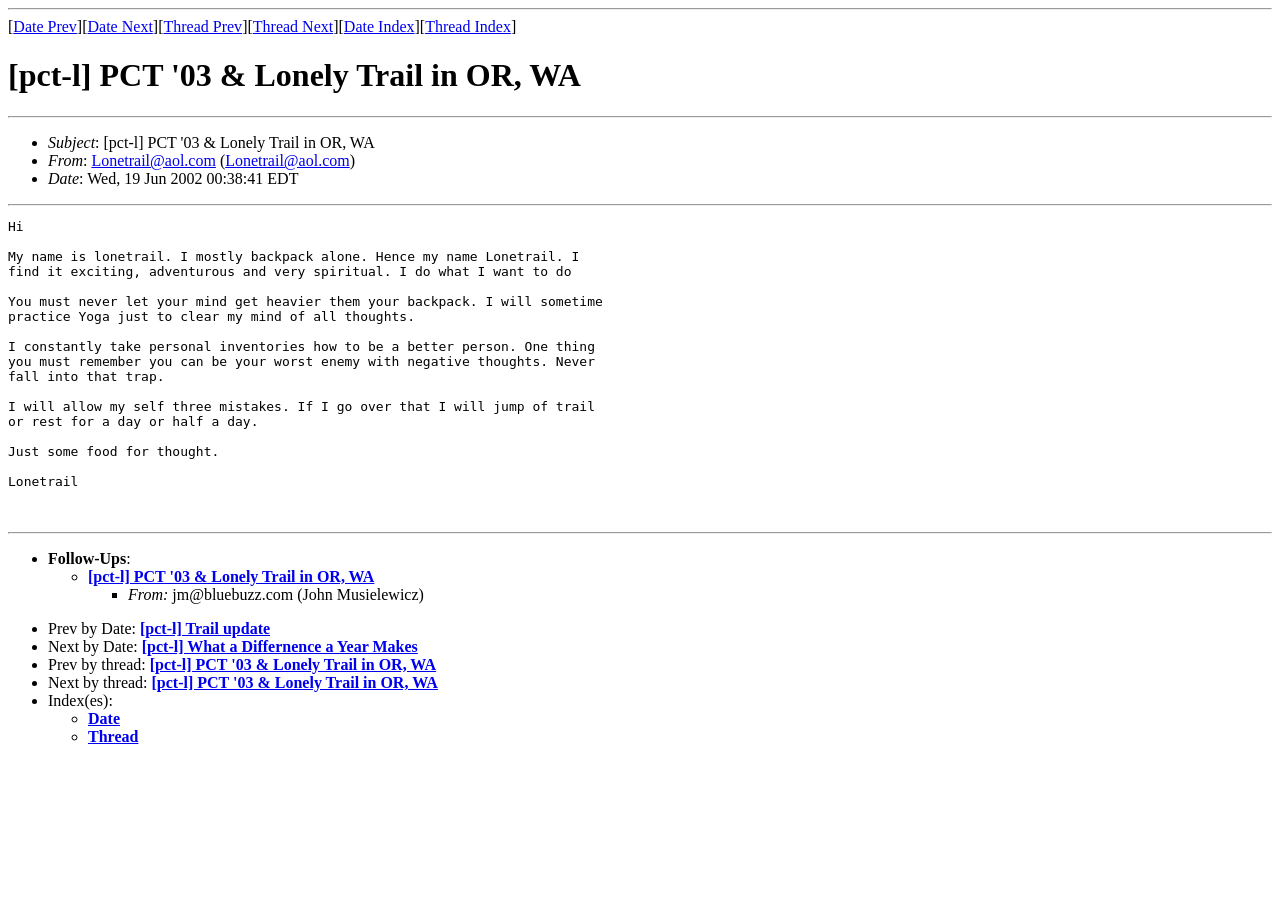Determine the bounding box coordinates of the region I should click to achieve the following instruction: "View thread index". Ensure the bounding box coordinates are four float numbers between 0 and 1, i.e., [left, top, right, bottom].

[0.332, 0.02, 0.399, 0.039]